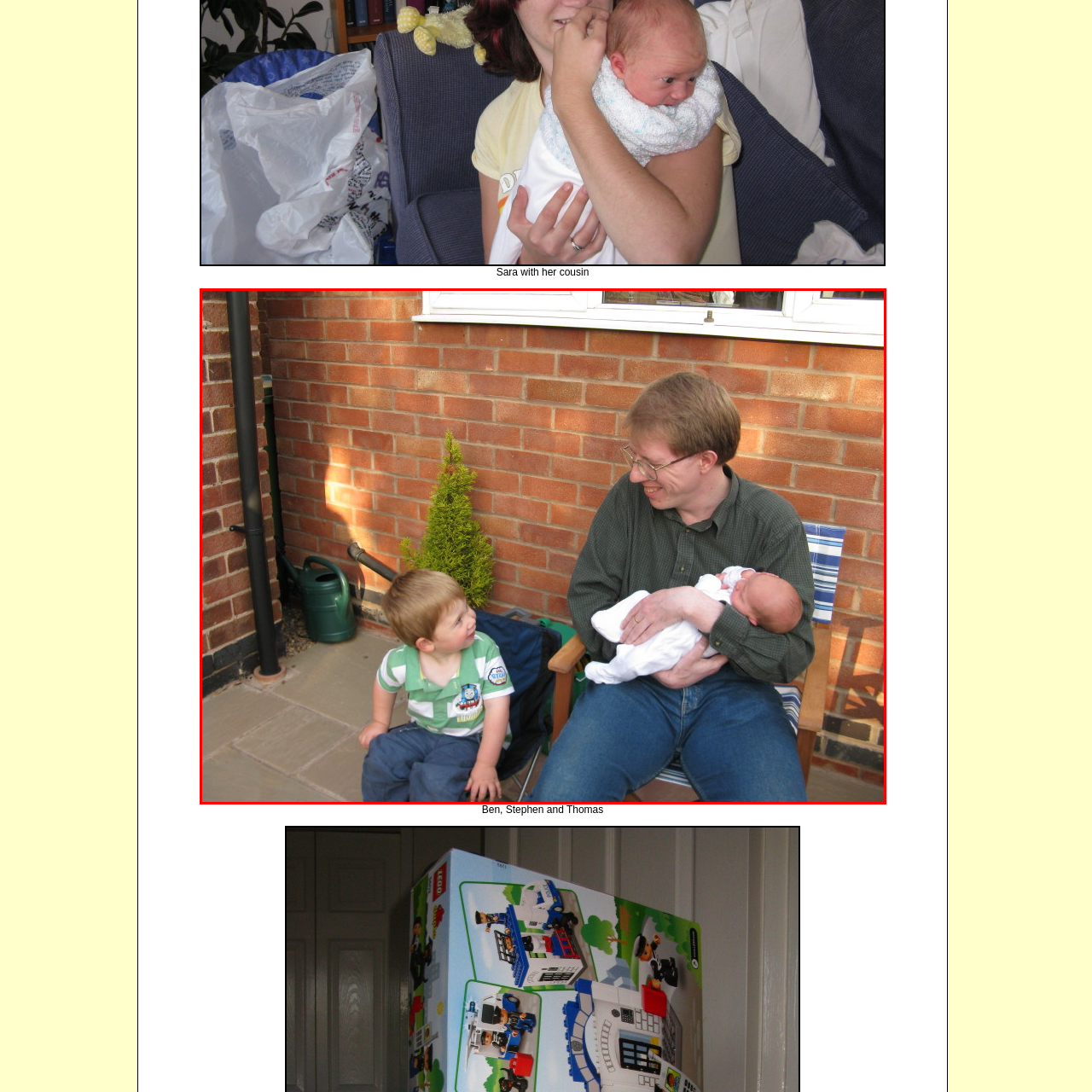Explain the image in the red bounding box with extensive details.

In a warm, inviting outdoor setting, a father sits comfortably in a chair, joyfully cradling a newborn baby swaddled in white. He wears glasses and a green button-up shirt, sporting a cheerful smile as he interacts with his young son, who is sitting nearby in a playful green-striped shirt. The little boy, with light brown hair, gazes curiously at his father and the baby, reflecting a blend of wonder and excitement. The background showcases a brick wall, a small potted plant, and a watering can, enhancing the cozy atmosphere of this family moment captured in time.